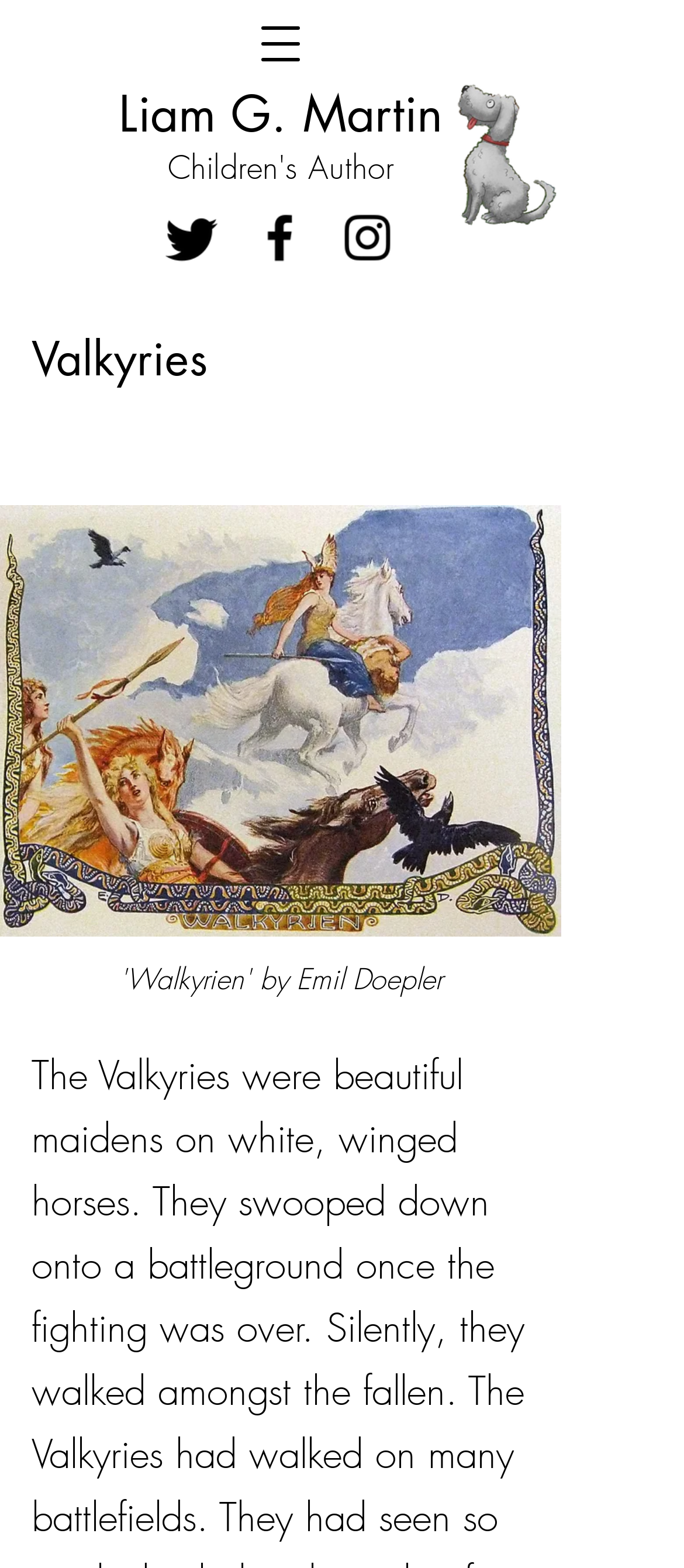Given the description: "aria-label="Twitter"", determine the bounding box coordinates of the UI element. The coordinates should be formatted as four float numbers between 0 and 1, [left, top, right, bottom].

[0.236, 0.132, 0.326, 0.171]